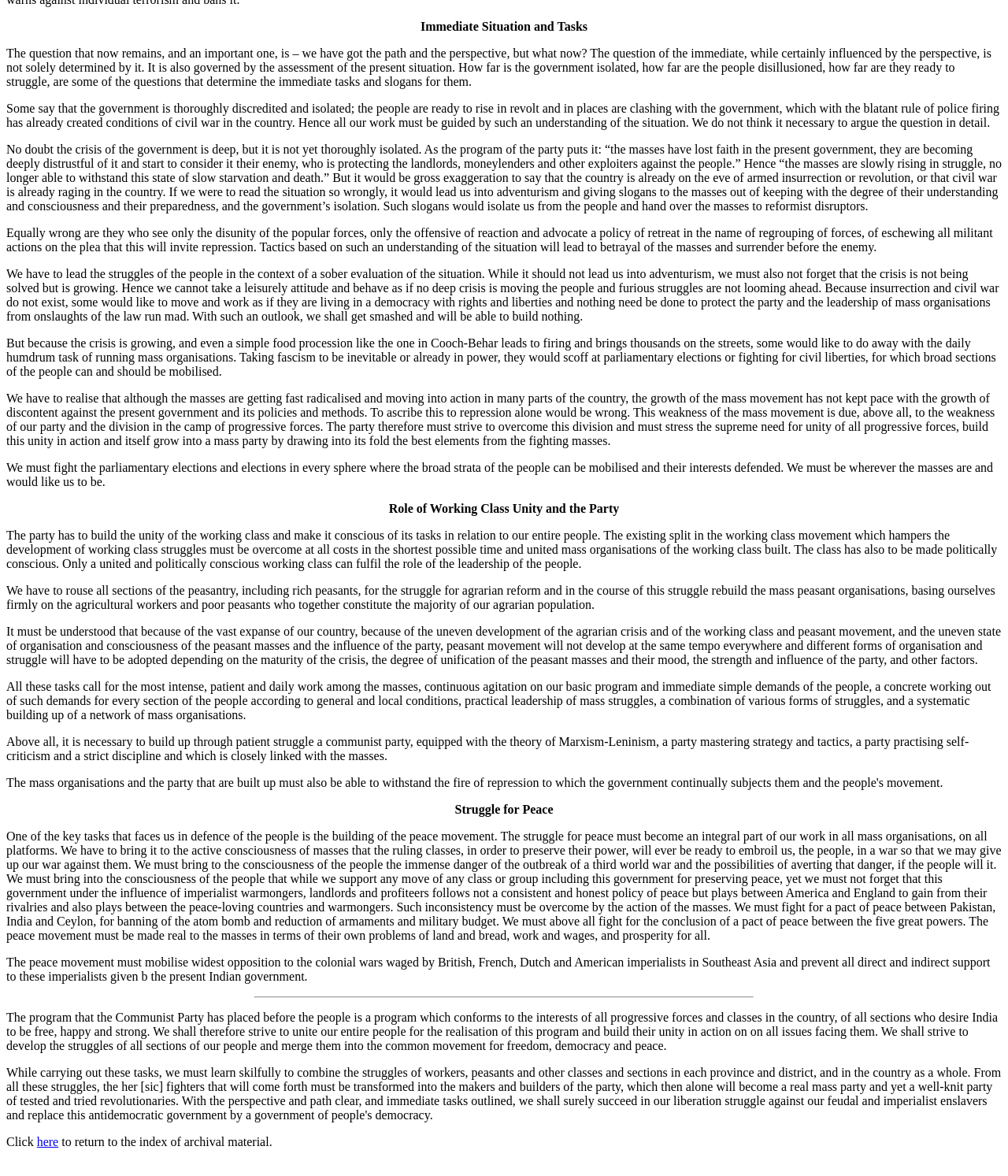Utilize the details in the image to thoroughly answer the following question: What is the goal of the Communist Party?

The goal of the Communist Party is to unite the people, as mentioned in the StaticText element with ID 179. The text states that 'we shall strive to unite our entire people for the realisation of this program and build their unity in action on all issues facing them'.